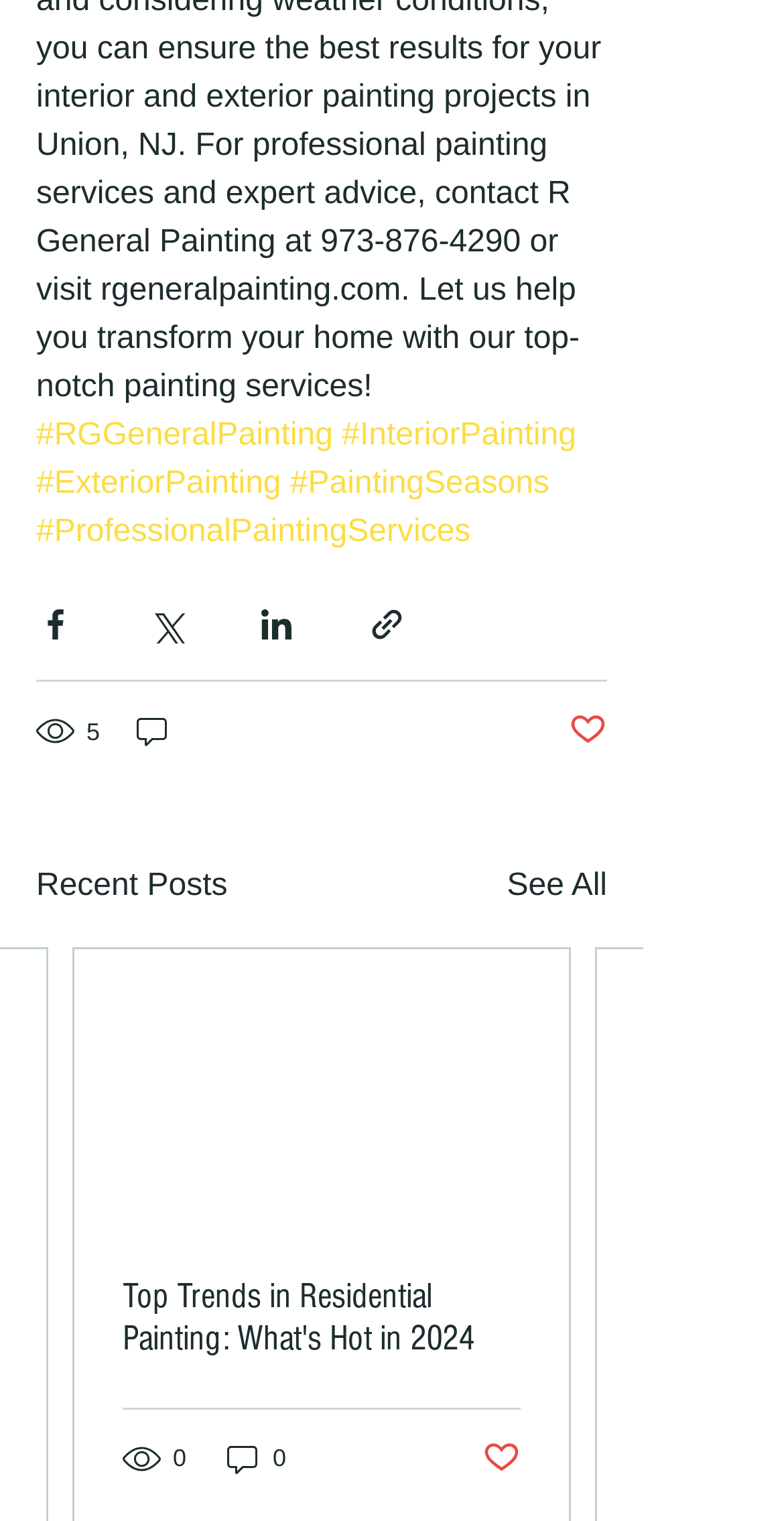Using the information from the screenshot, answer the following question thoroughly:
What is the title of the section below the social media sharing options?

The section below the social media sharing options is titled 'Recent Posts', which is indicated by a heading element on the webpage.